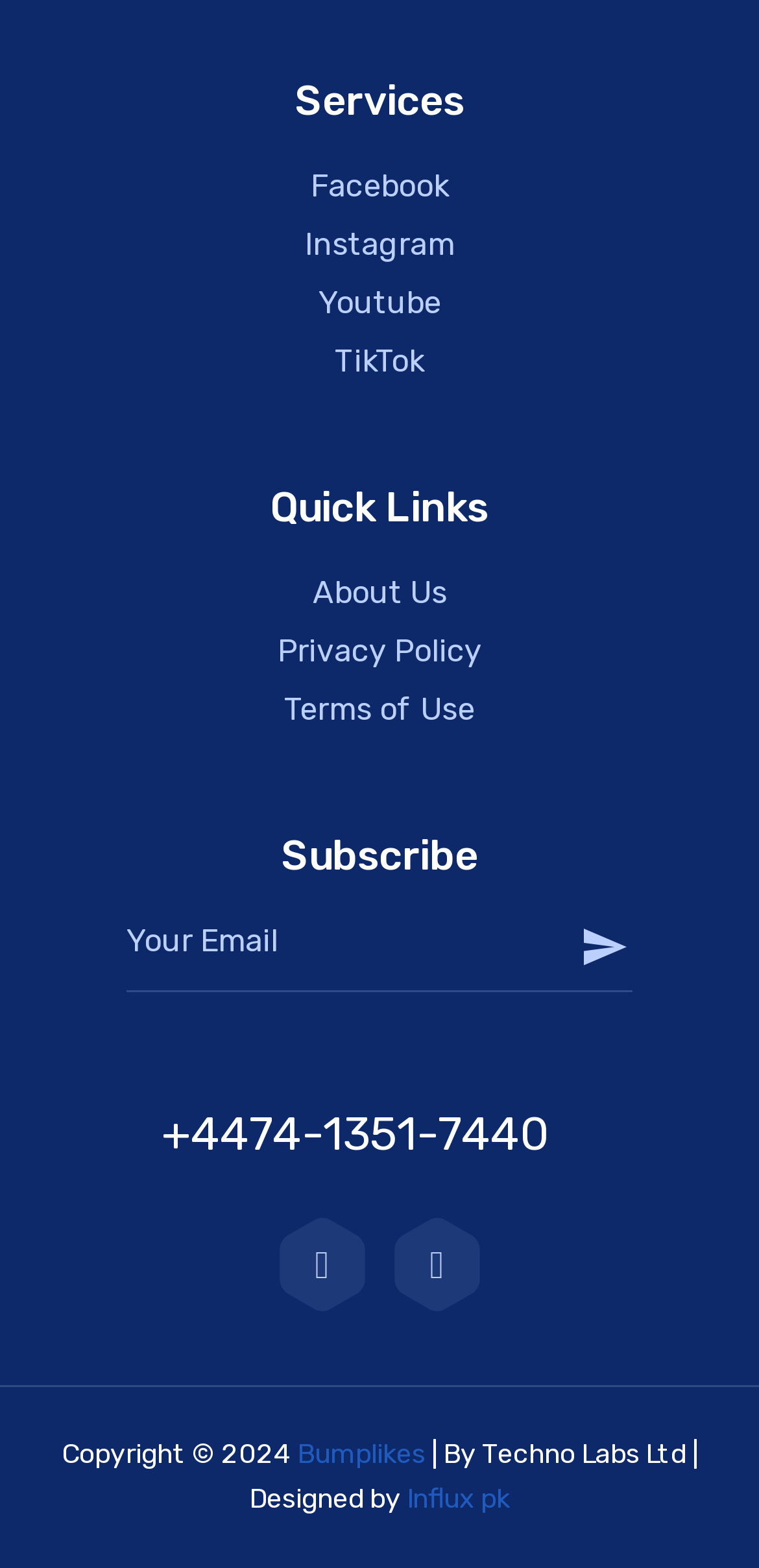Please indicate the bounding box coordinates for the clickable area to complete the following task: "Fill in the contact form". The coordinates should be specified as four float numbers between 0 and 1, i.e., [left, top, right, bottom].

[0.077, 0.574, 0.923, 0.633]